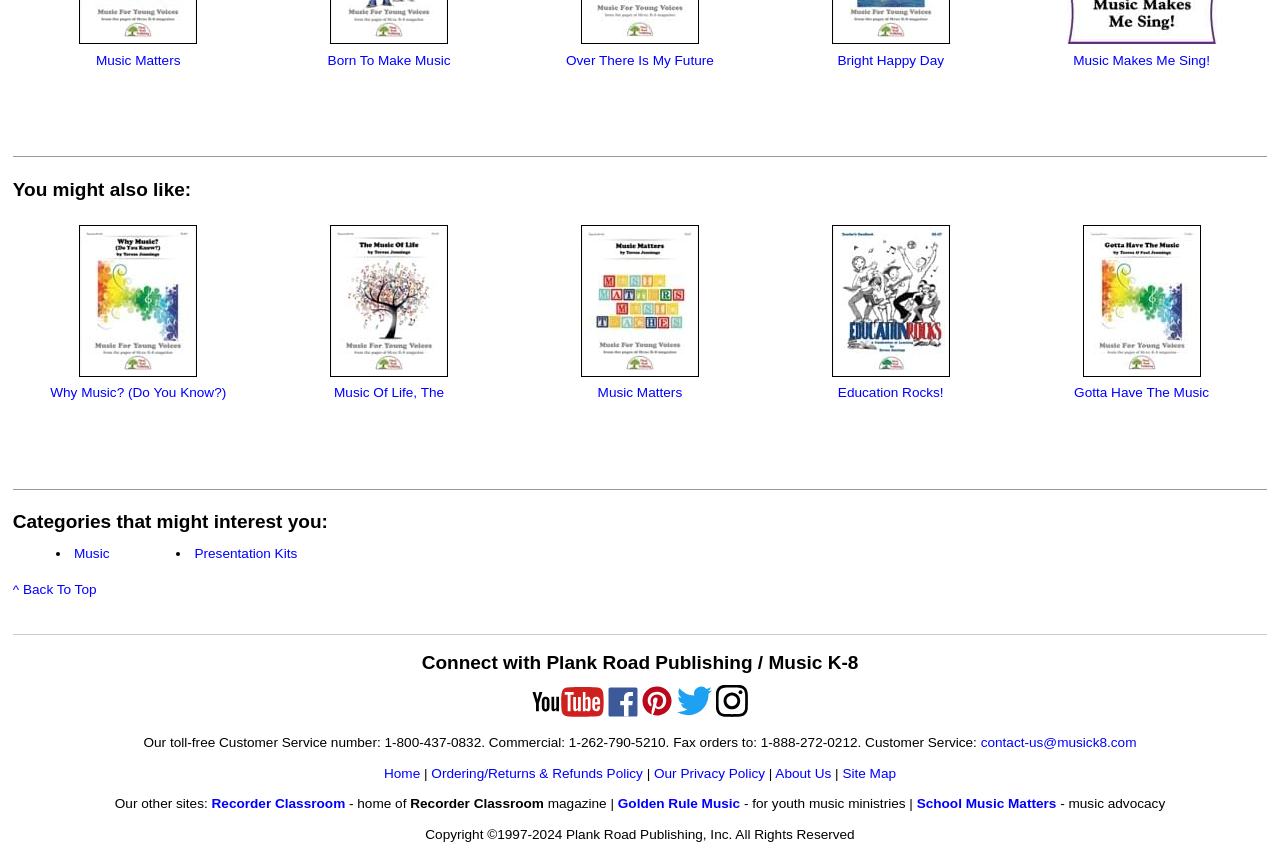Can you specify the bounding box coordinates for the region that should be clicked to fulfill this instruction: "Go back to top of the page".

[0.01, 0.675, 0.075, 0.692]